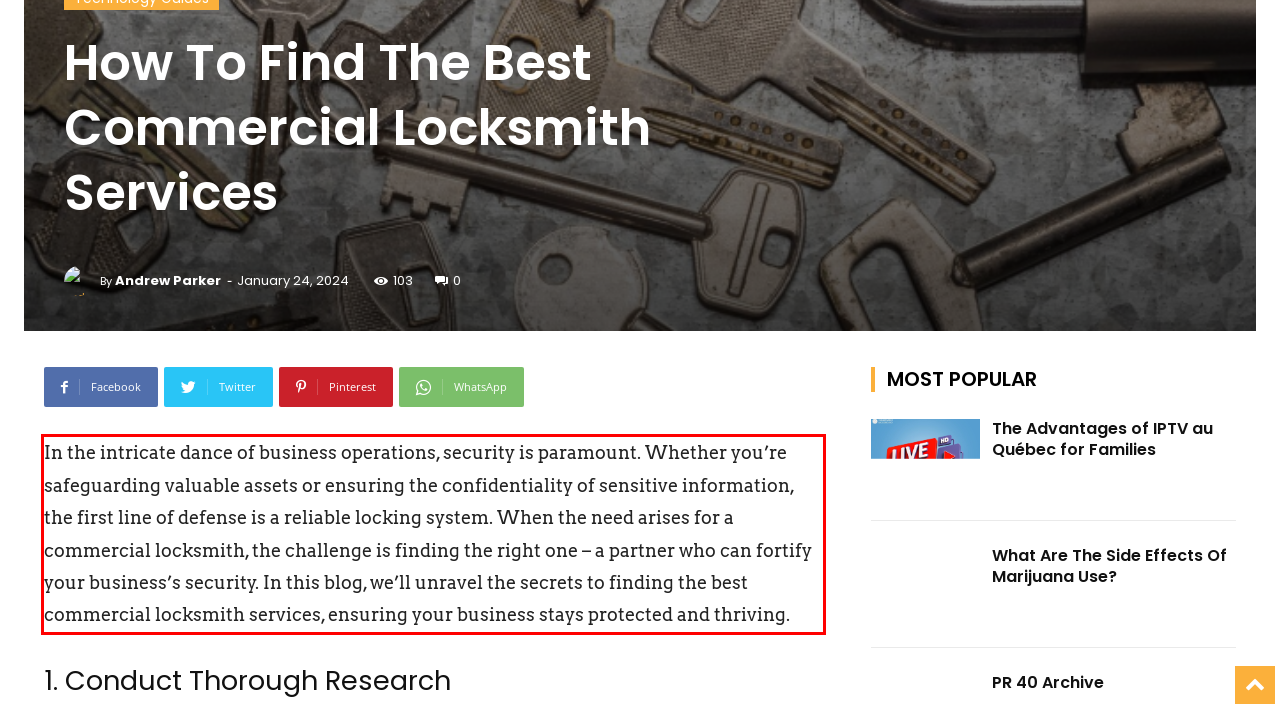You have a screenshot of a webpage with a red bounding box. Identify and extract the text content located inside the red bounding box.

In the intricate dance of business operations, security is paramount. Whether you’re safeguarding valuable assets or ensuring the confidentiality of sensitive information, the first line of defense is a reliable locking system. When the need arises for a commercial locksmith, the challenge is finding the right one – a partner who can fortify your business’s security. In this blog, we’ll unravel the secrets to finding the best commercial locksmith services, ensuring your business stays protected and thriving.